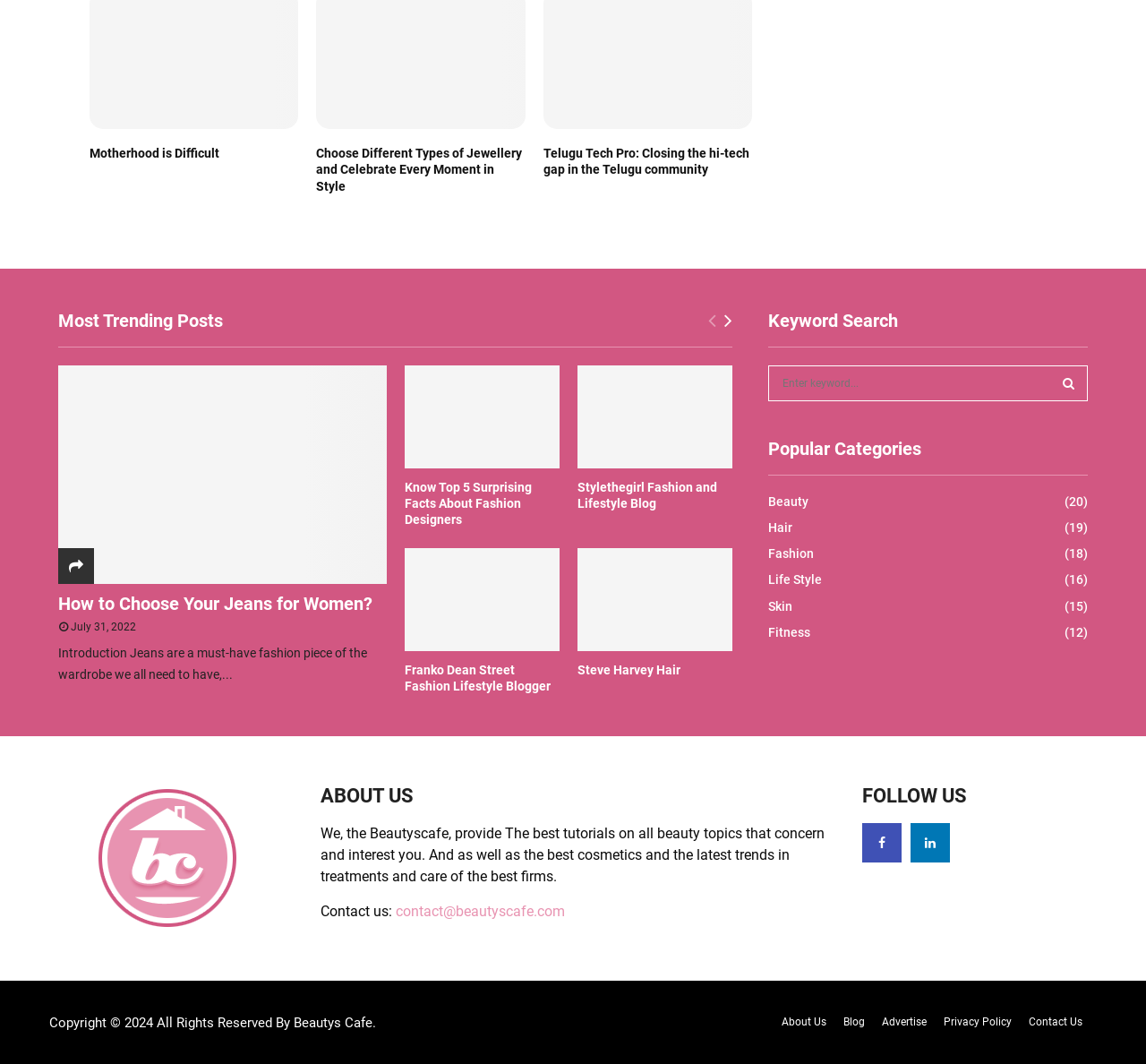Identify the bounding box coordinates necessary to click and complete the given instruction: "Learn about the website's privacy policy".

[0.823, 0.953, 0.883, 0.968]